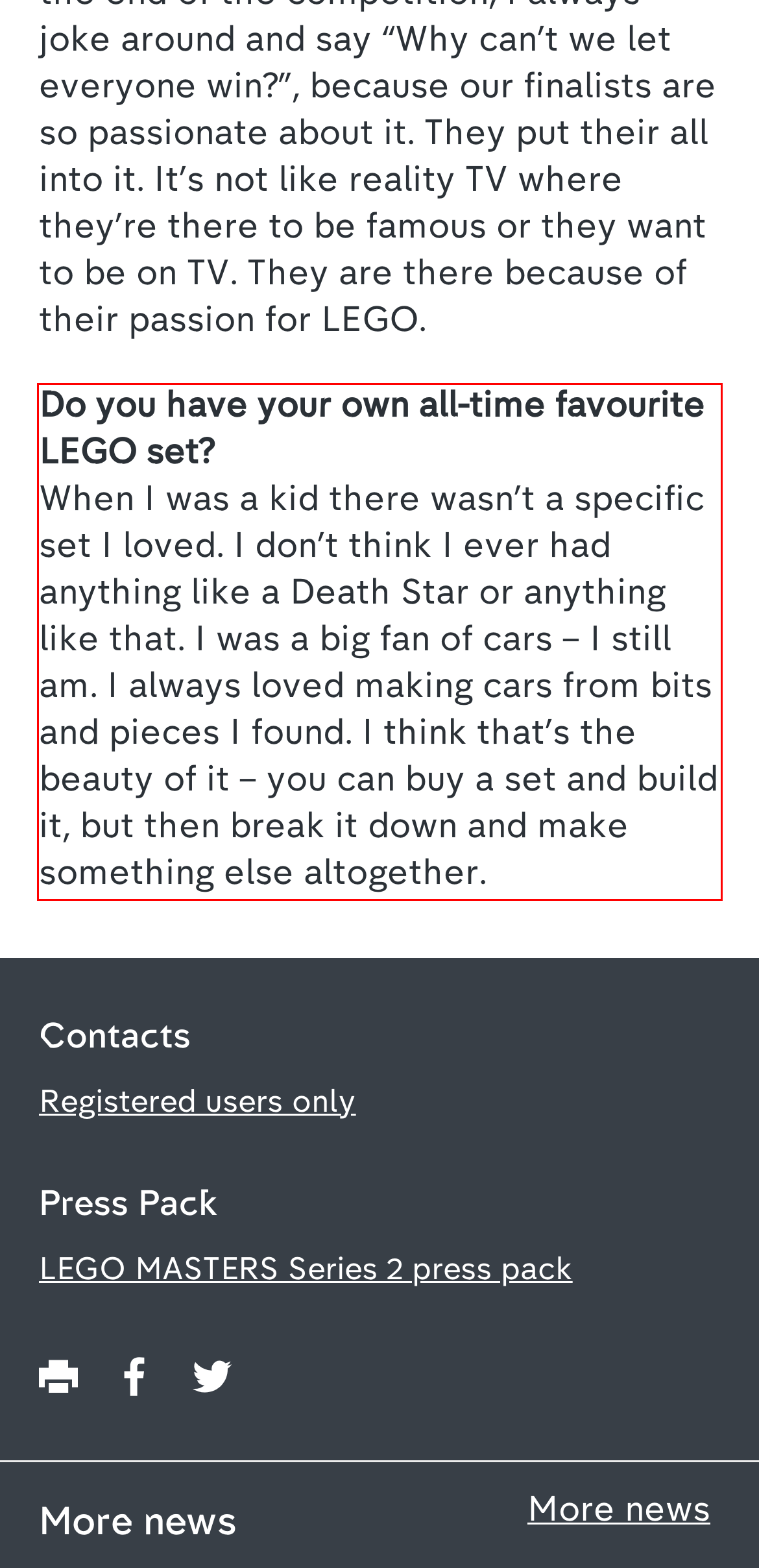Please take the screenshot of the webpage, find the red bounding box, and generate the text content that is within this red bounding box.

Do you have your own all-time favourite LEGO set? When I was a kid there wasn’t a specific set I loved. I don’t think I ever had anything like a Death Star or anything like that. I was a big fan of cars – I still am. I always loved making cars from bits and pieces I found. I think that’s the beauty of it – you can buy a set and build it, but then break it down and make something else altogether.